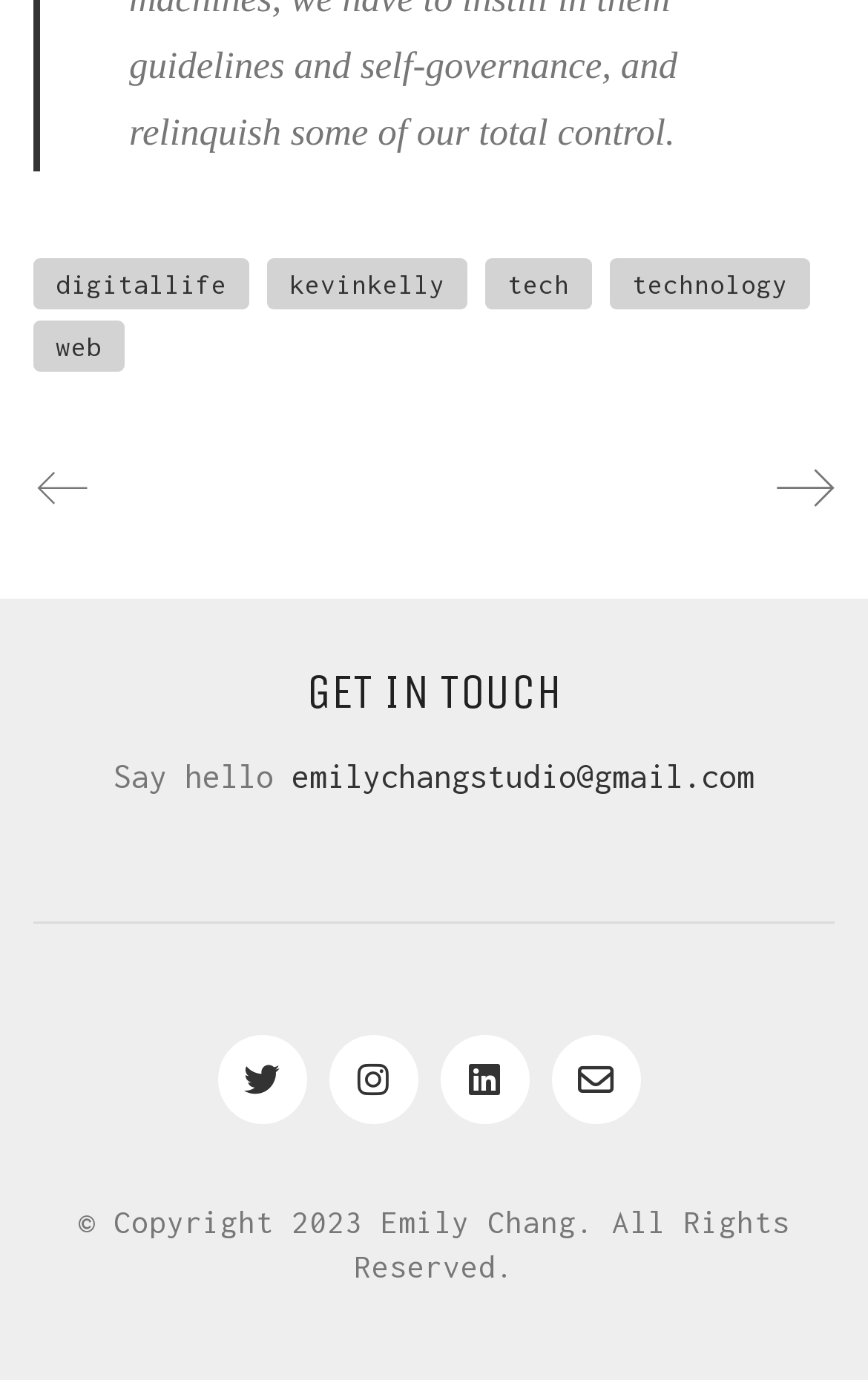Please identify the bounding box coordinates of where to click in order to follow the instruction: "Get in touch through email".

[0.336, 0.545, 0.869, 0.579]